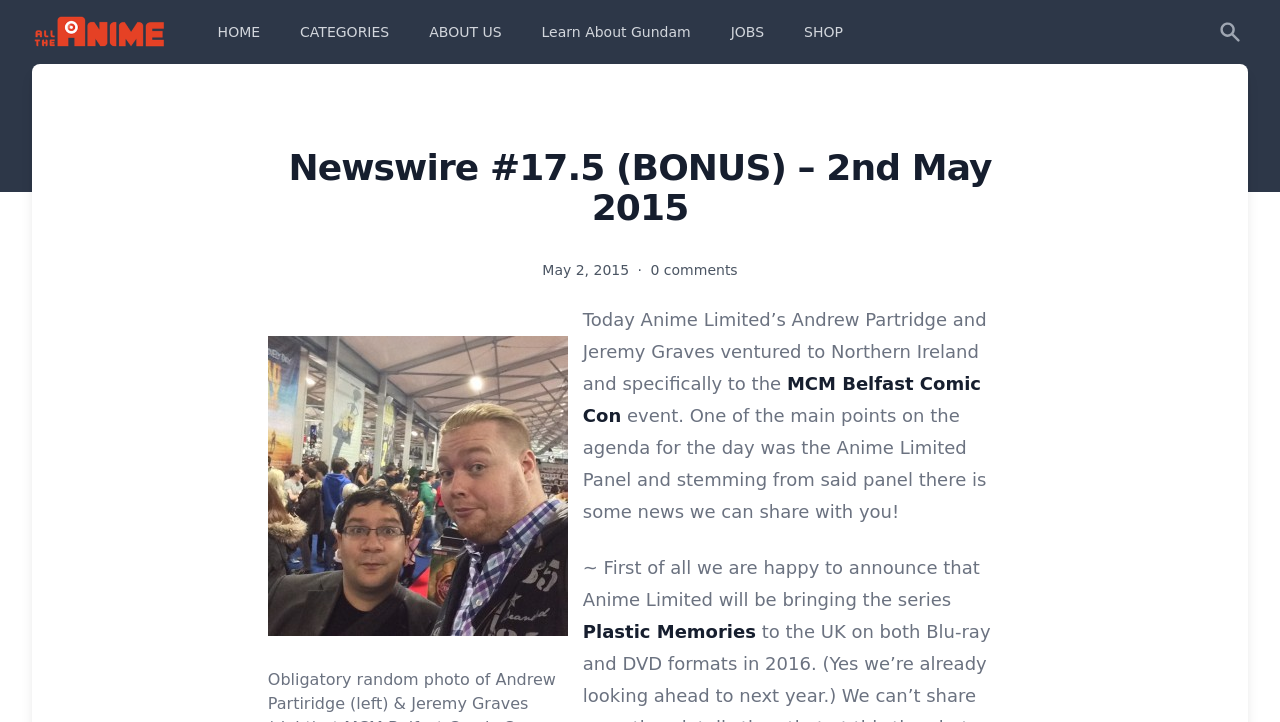Look at the image and answer the question in detail:
What is the title of the anime series announced by Anime Limited?

The title of the anime series announced by Anime Limited is located in the middle of the webpage, and it is a static text with a bounding box coordinate of [0.455, 0.86, 0.591, 0.889]. The text is 'Plastic Memories'.